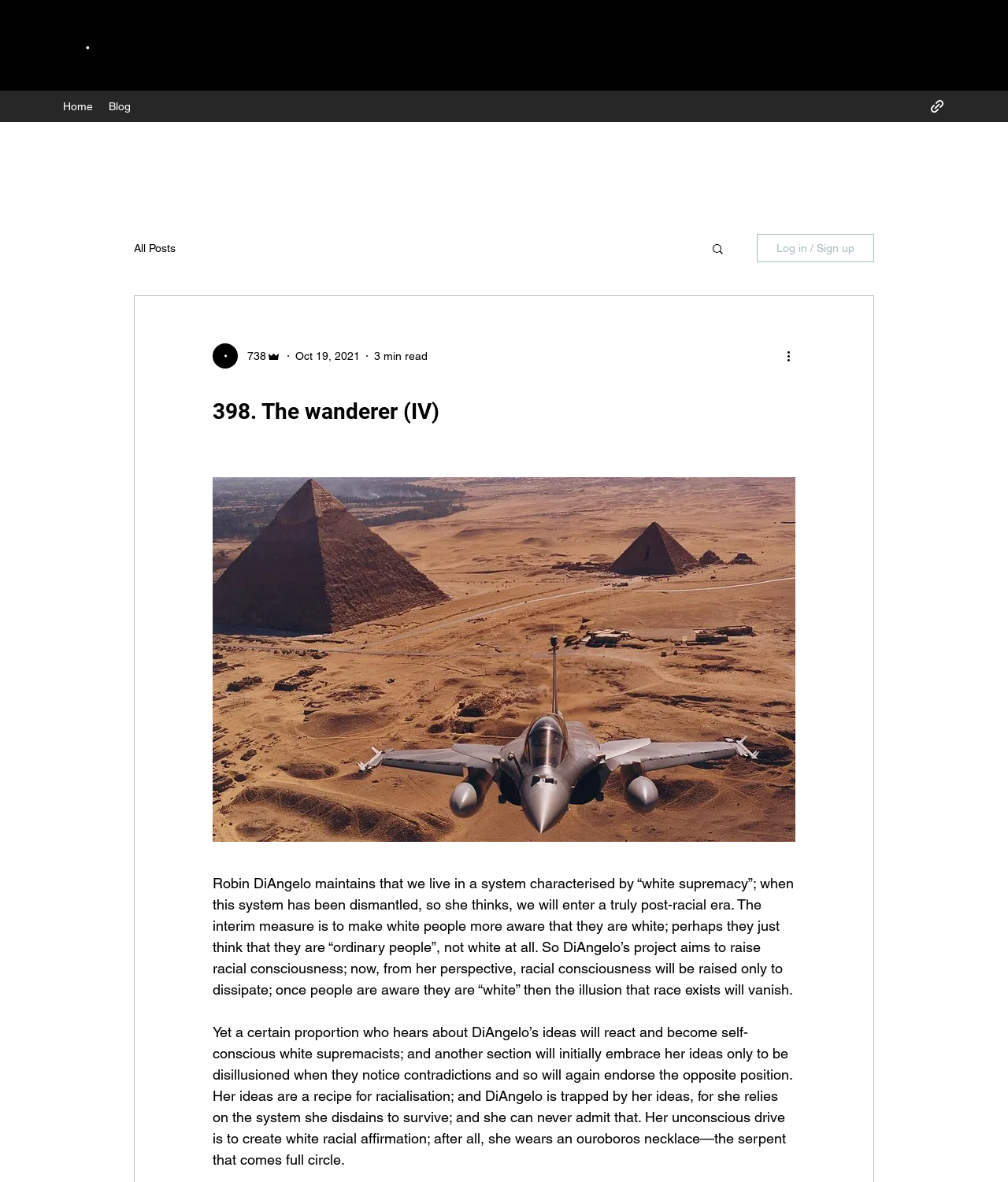Find the bounding box coordinates for the UI element whose description is: "aria-label="More actions"". The coordinates should be four float numbers between 0 and 1, in the format [left, top, right, bottom].

[0.778, 0.293, 0.797, 0.309]